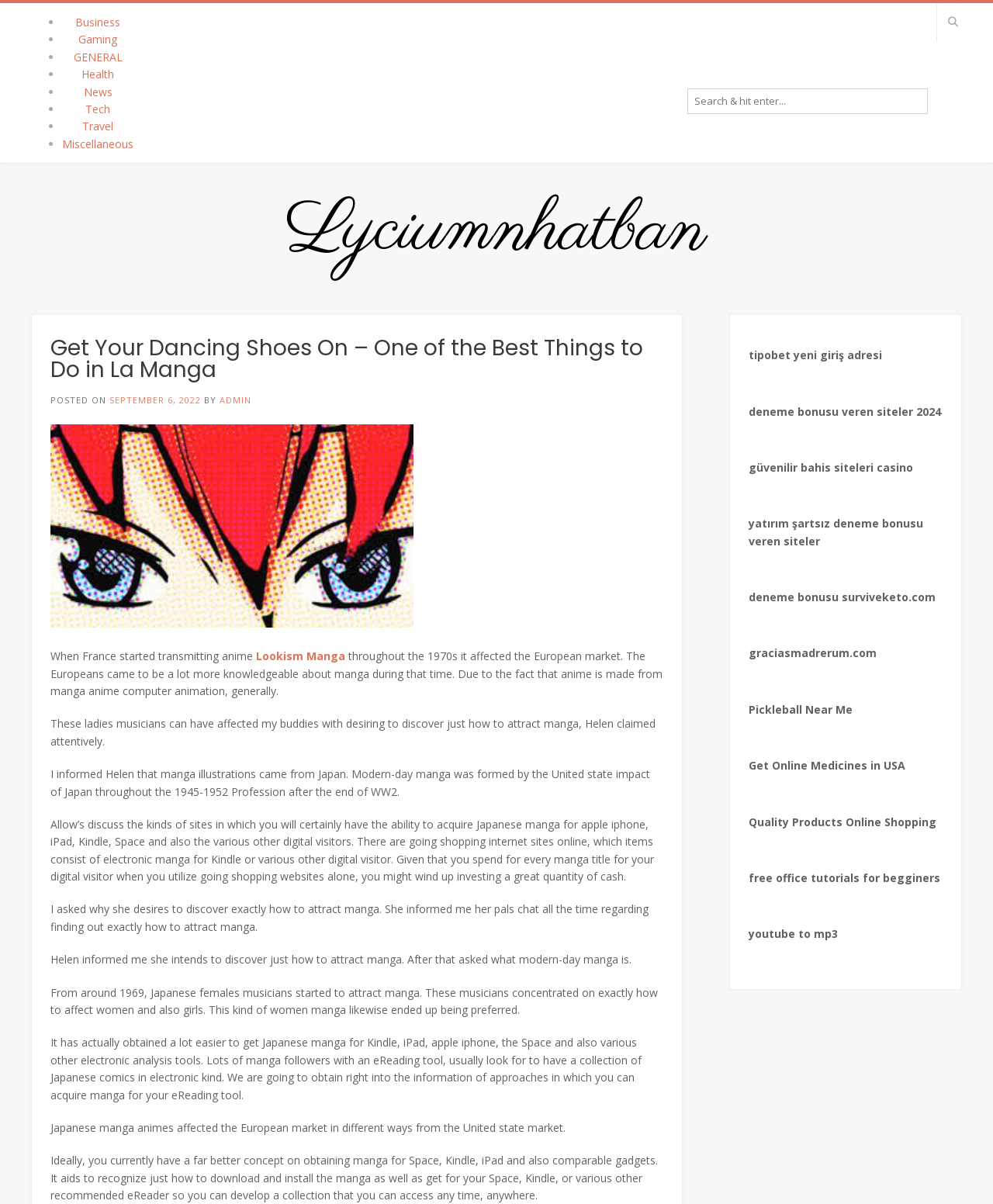What type of links are provided at the bottom of the webpage?
Based on the image, answer the question with a single word or brief phrase.

Various website links